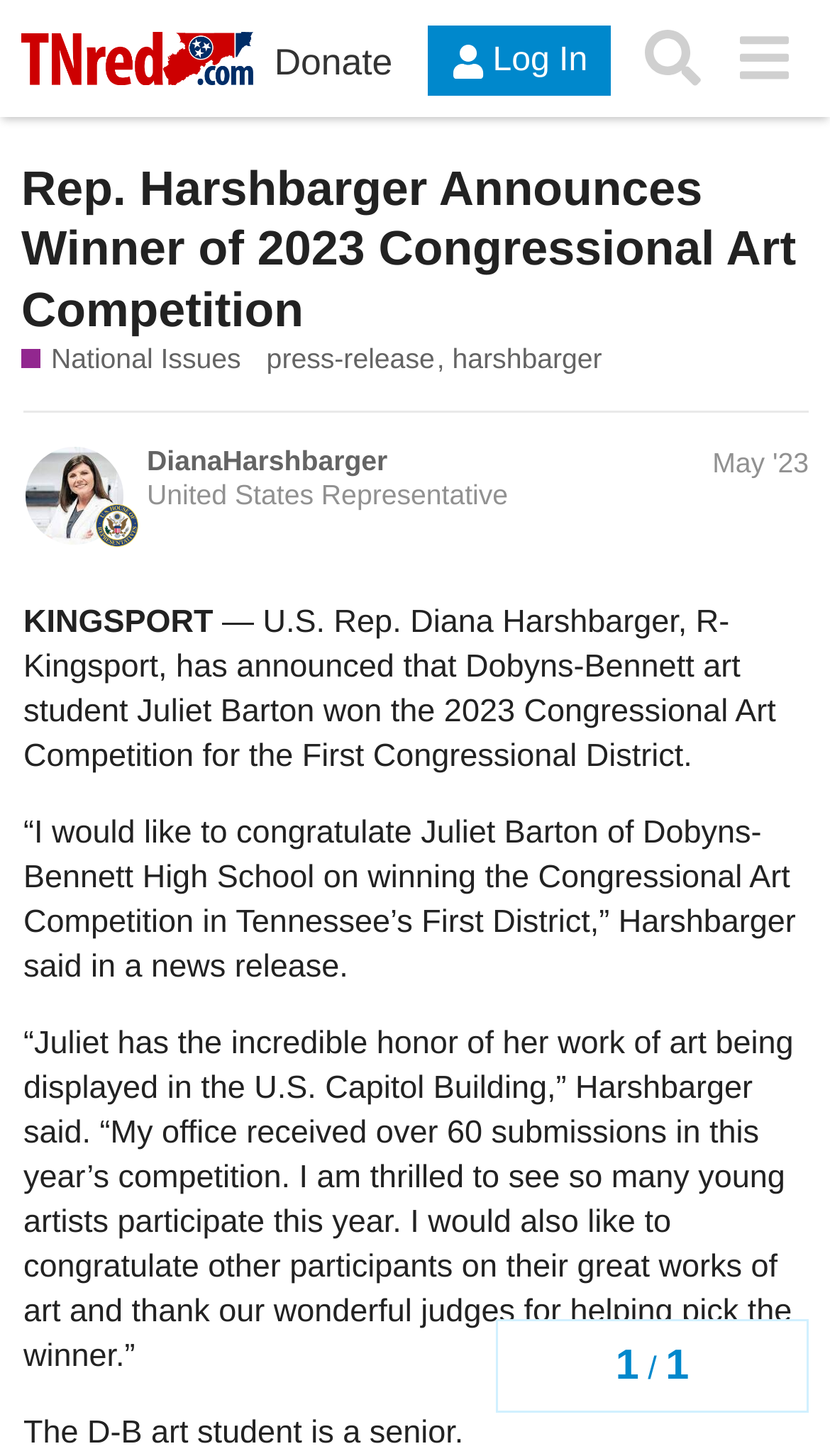Explain the webpage's design and content in an elaborate manner.

The webpage is about U.S. Representative Diana Harshbarger announcing the winner of the 2023 Congressional Art Competition for the First Congressional District. At the top of the page, there is a header section with links to "Tennessee Republican Political Discourse", "Donate", and "Log In" buttons, as well as a search button. Below the header, there is a large heading that reads "Rep. Harshbarger Announces Winner of 2023 Congressional Art Competition".

On the left side of the page, there is a section with a heading "National Issues" and a brief description "News and discussion of national issues." Below this section, there is a list of tags including "press-release" and "harshbarger".

The main content of the page is a news article that announces the winner of the art competition, Juliet Barton, a senior at Dobyns-Bennett High School. The article quotes Representative Harshbarger congratulating Juliet on her win and mentioning that her artwork will be displayed in the U.S. Capitol Building. The article also mentions that there were over 60 submissions in the competition and thanks the judges for their help in selecting the winner.

At the bottom of the page, there is a navigation section with a topic progress indicator and a heading that reads "1". There is also a section with a heading "Diana Harshbarger United States Representative May '23" that includes links to the representative's name and the date "May '23".